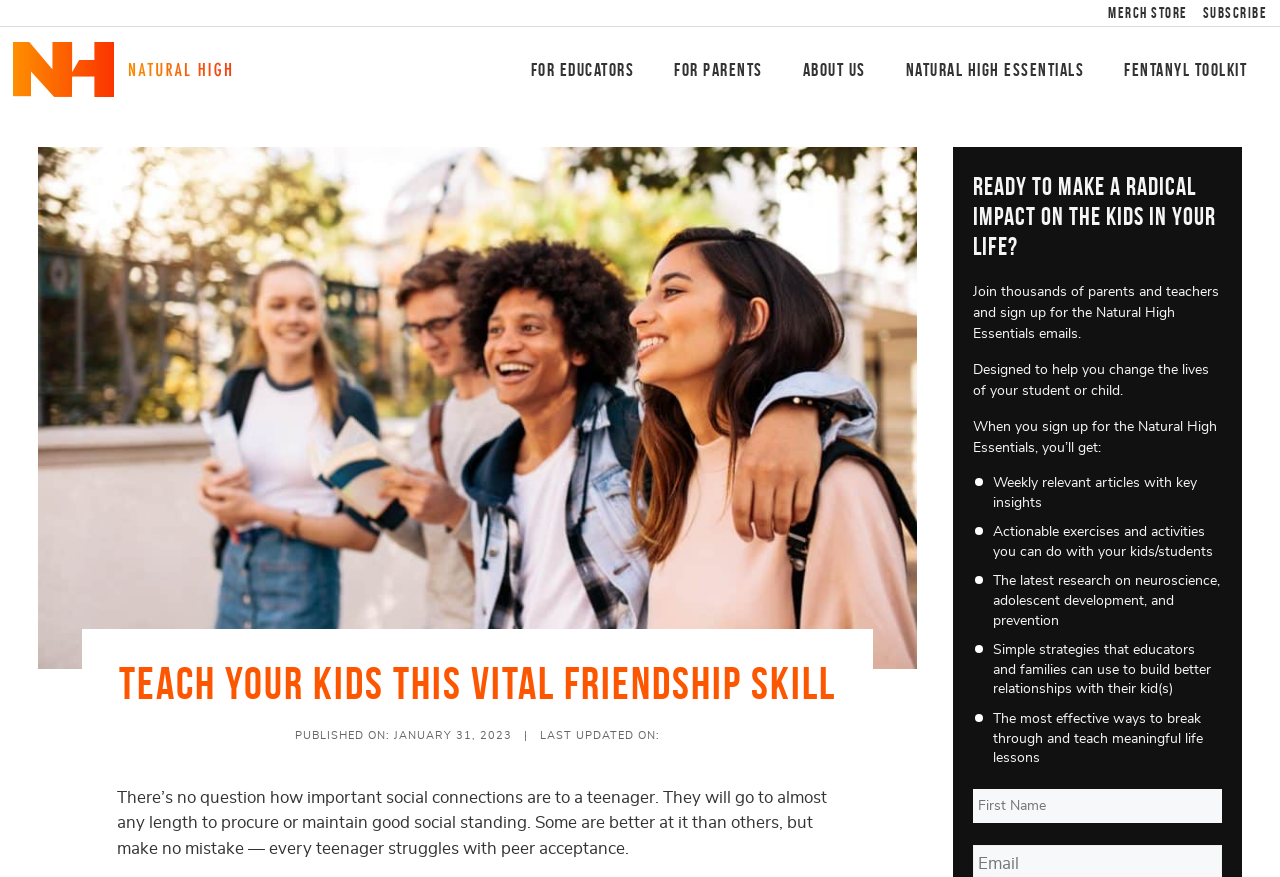Based on the element description For Educators, identify the bounding box of the UI element in the given webpage screenshot. The coordinates should be in the format (top-left x, top-left y, bottom-right x, bottom-right y) and must be between 0 and 1.

[0.399, 0.046, 0.511, 0.128]